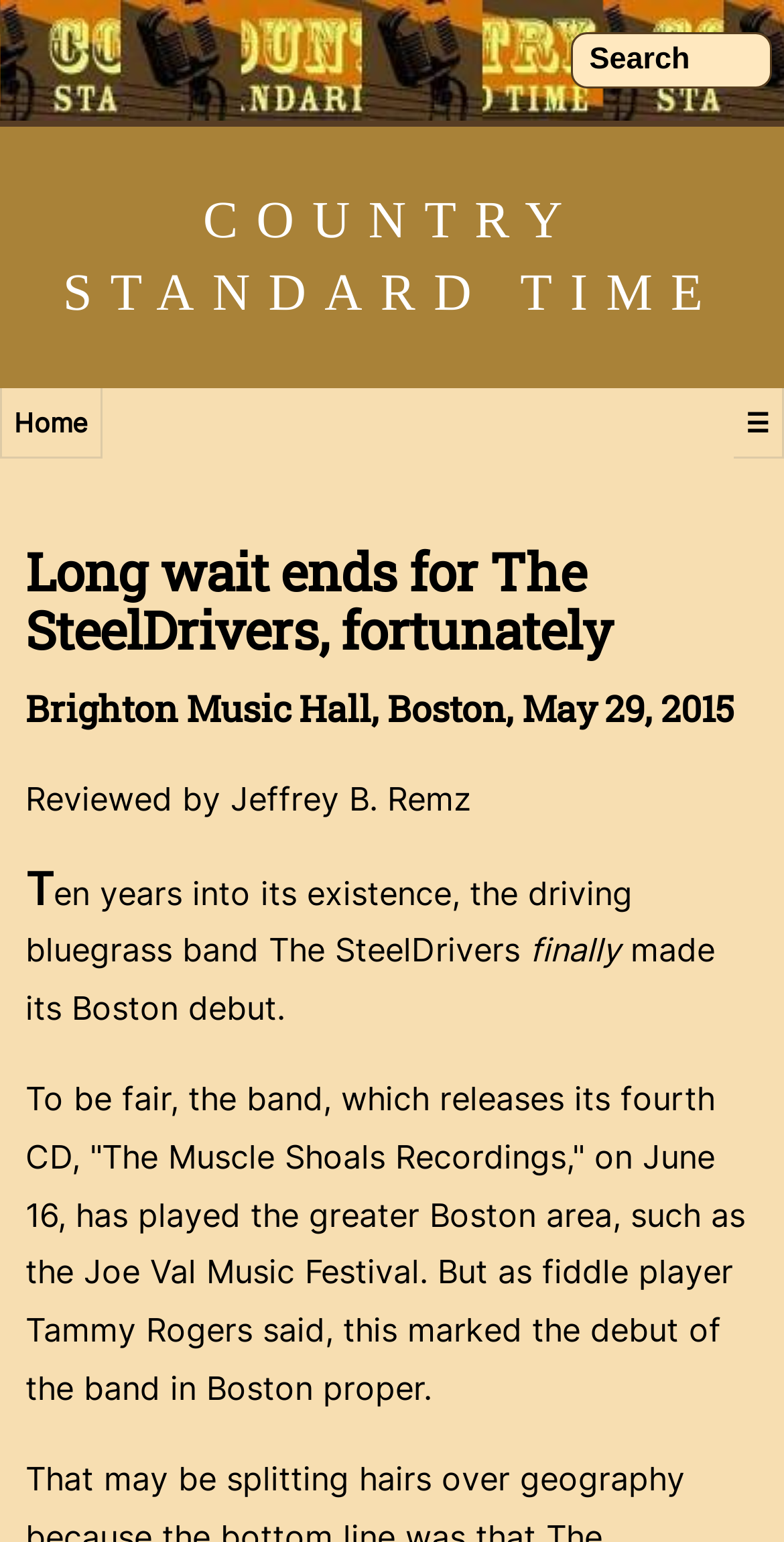Your task is to extract the text of the main heading from the webpage.

Long wait ends for The SteelDrivers, fortunately